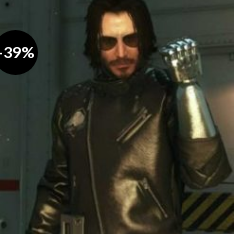Respond to the following question using a concise word or phrase: 
What is the material of the jacket?

Premium leather